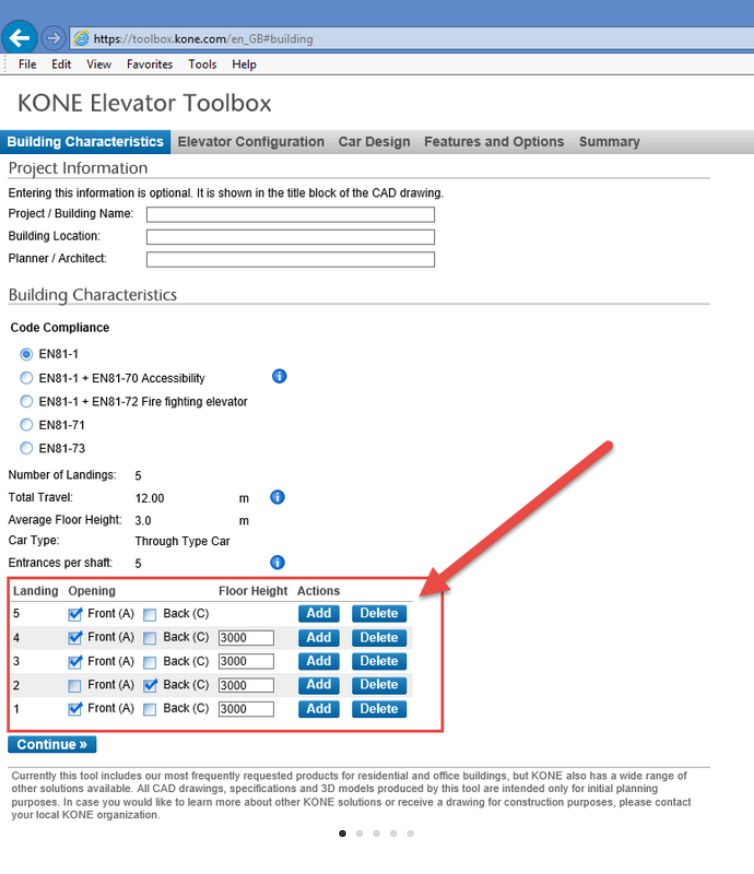Provide a thorough description of what you see in the image.

The image showcases a section of the KONE Elevator Toolbox interface, specifically under the "Building Characteristics" tab. This part of the application allows users to input essential project information, including the project name, building location, planner or architect details, and compliance with various codes. 

In the main display, users can specify the number of landings for the elevator, which is set to five in this case, and the total travel distance of 12 meters. The average floor height is indicated as 3.0 meters, with options to customize the car type, here shown as "Through Type Car." 

Highlighted at the bottom of the interface is a table for managing the landings, showing the opening type for each landing and associated floor heights. Each landing features options to add or delete configurations. The focus on functionality emphasizes KONE's commitment to a user-friendly design intended for efficient elevator planning and configuration. 

Overall, this image represents a crucial part of an elevator design tool that caters to the needs of architects and planners in creating tailored elevator solutions for various building projects.